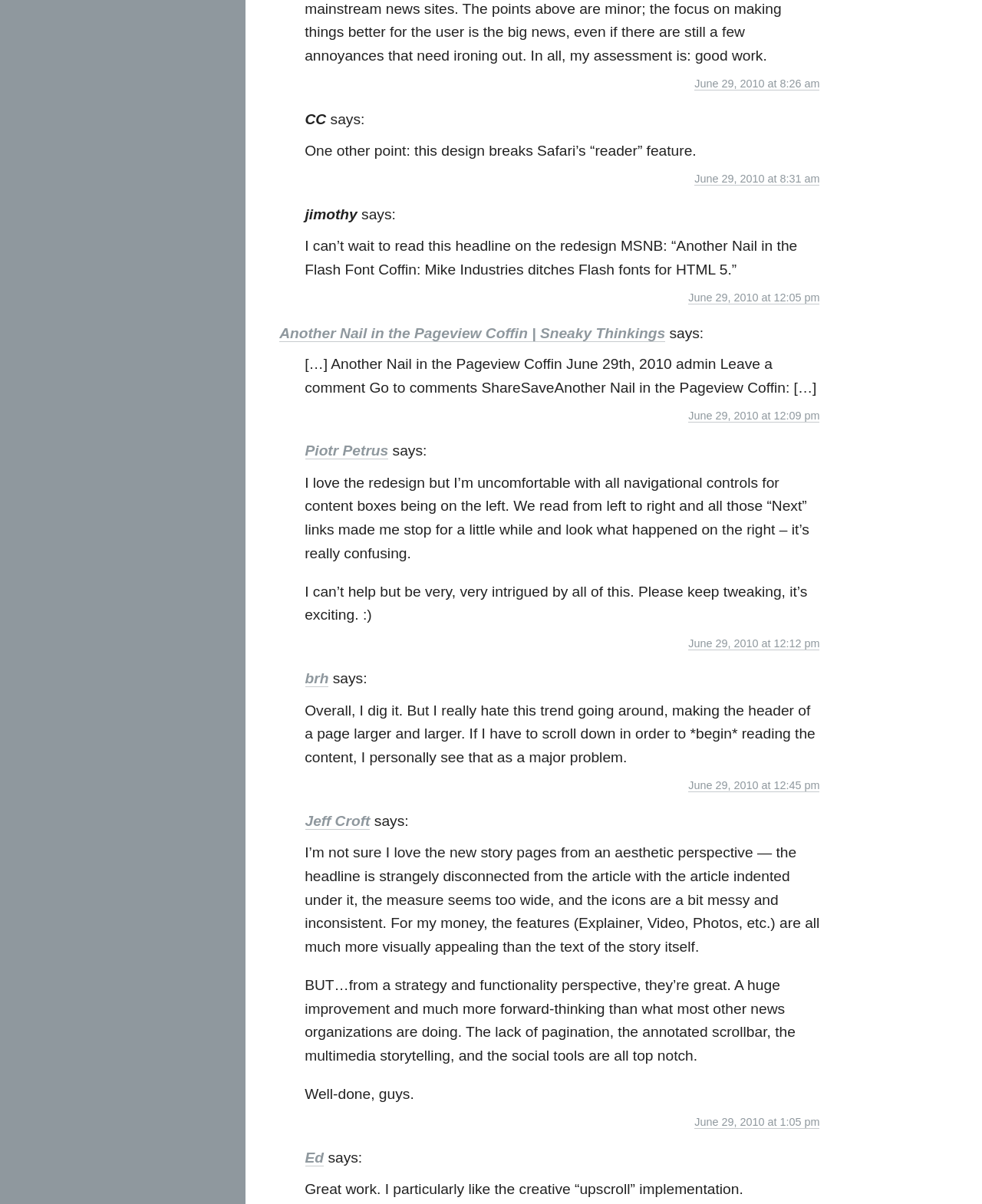How many comments are there?
Based on the visual, give a brief answer using one word or a short phrase.

9